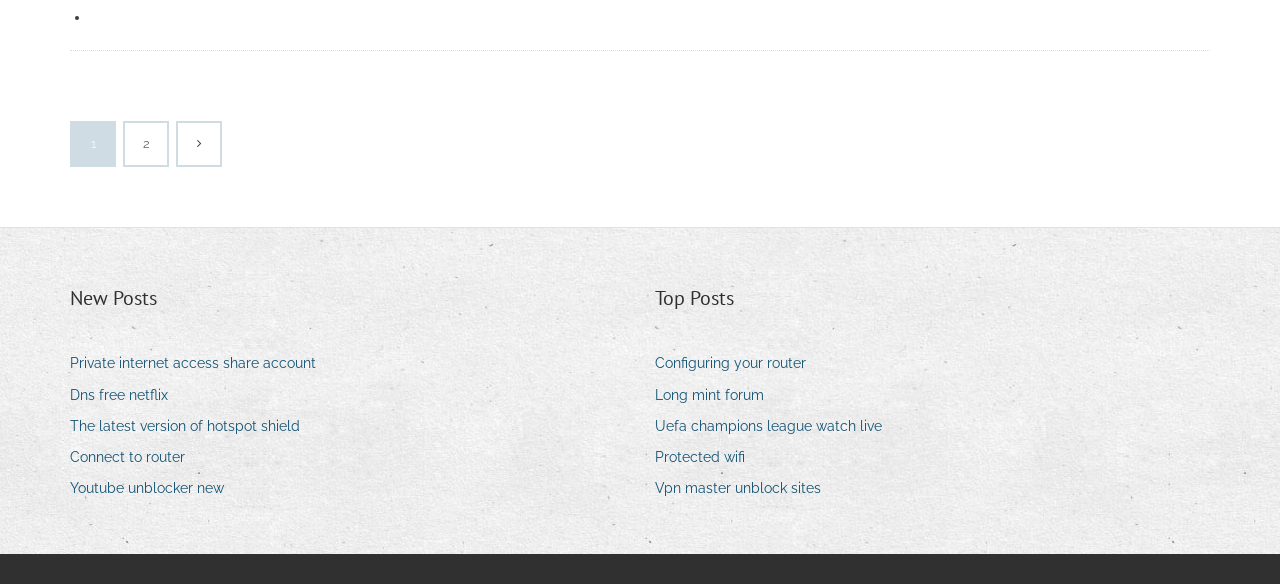Determine the bounding box coordinates of the clickable element necessary to fulfill the instruction: "Read about private internet access share account". Provide the coordinates as four float numbers within the 0 to 1 range, i.e., [left, top, right, bottom].

[0.055, 0.6, 0.259, 0.647]